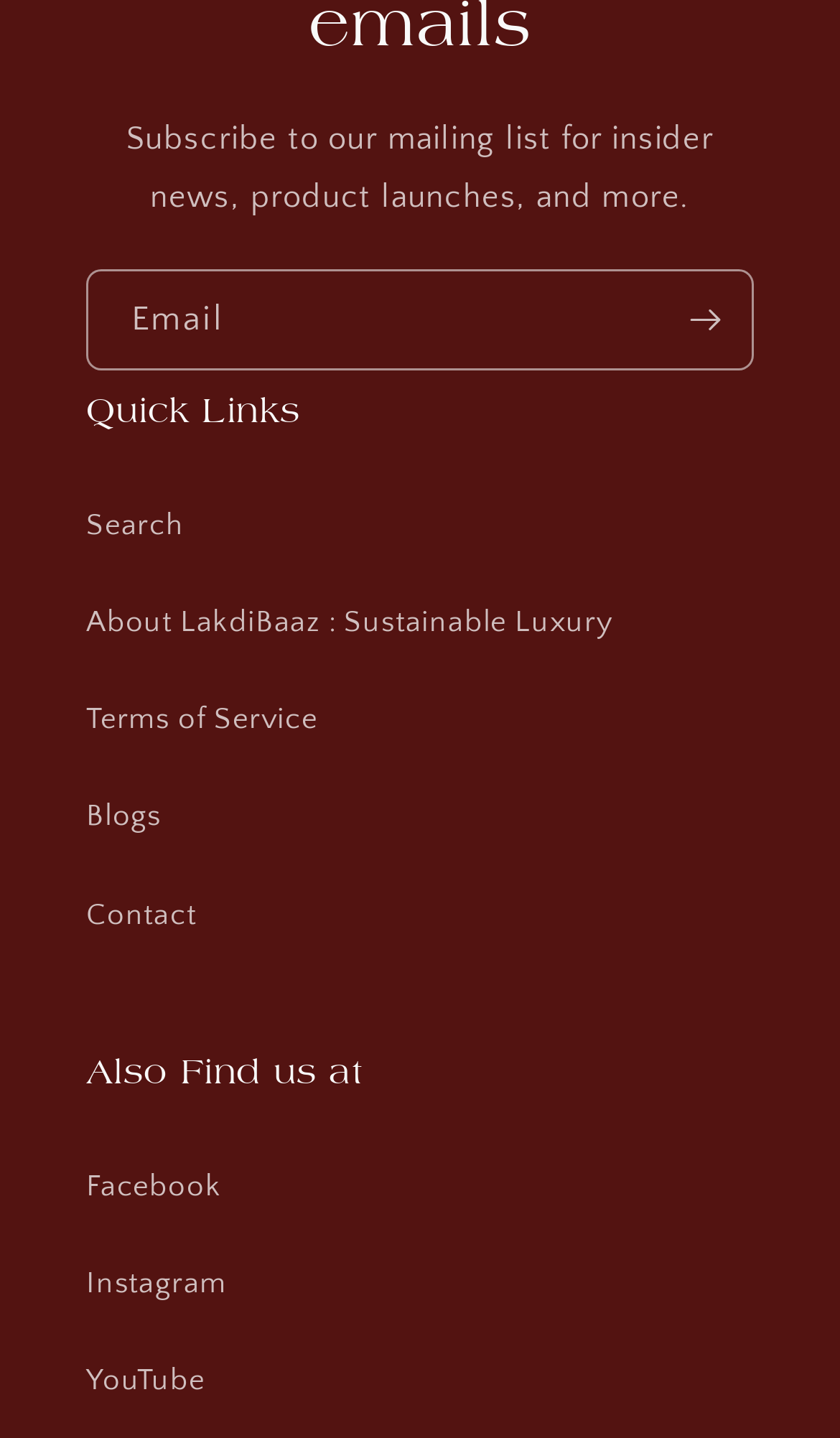Determine the bounding box coordinates of the clickable element necessary to fulfill the instruction: "Visit the Facebook page". Provide the coordinates as four float numbers within the 0 to 1 range, i.e., [left, top, right, bottom].

[0.103, 0.792, 0.897, 0.859]